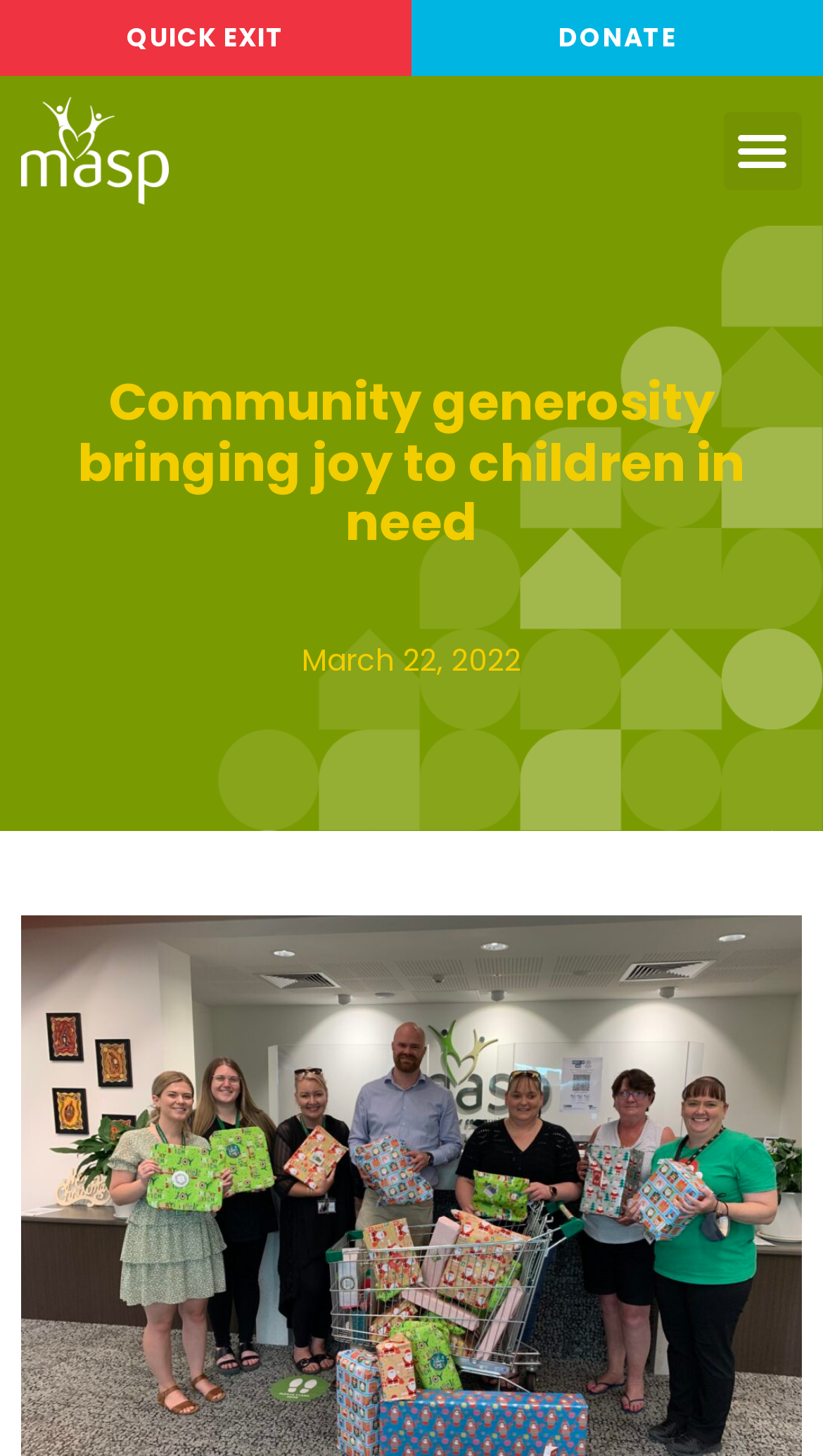What is the function of the 'Menu Toggle' button?
Carefully analyze the image and provide a detailed answer to the question.

I understood the function of the 'Menu Toggle' button by examining its properties and location on the webpage. The button is located at coordinates [0.878, 0.076, 0.974, 0.131] and has an 'expanded' property set to 'False', indicating that it is used to toggle the menu on and off.